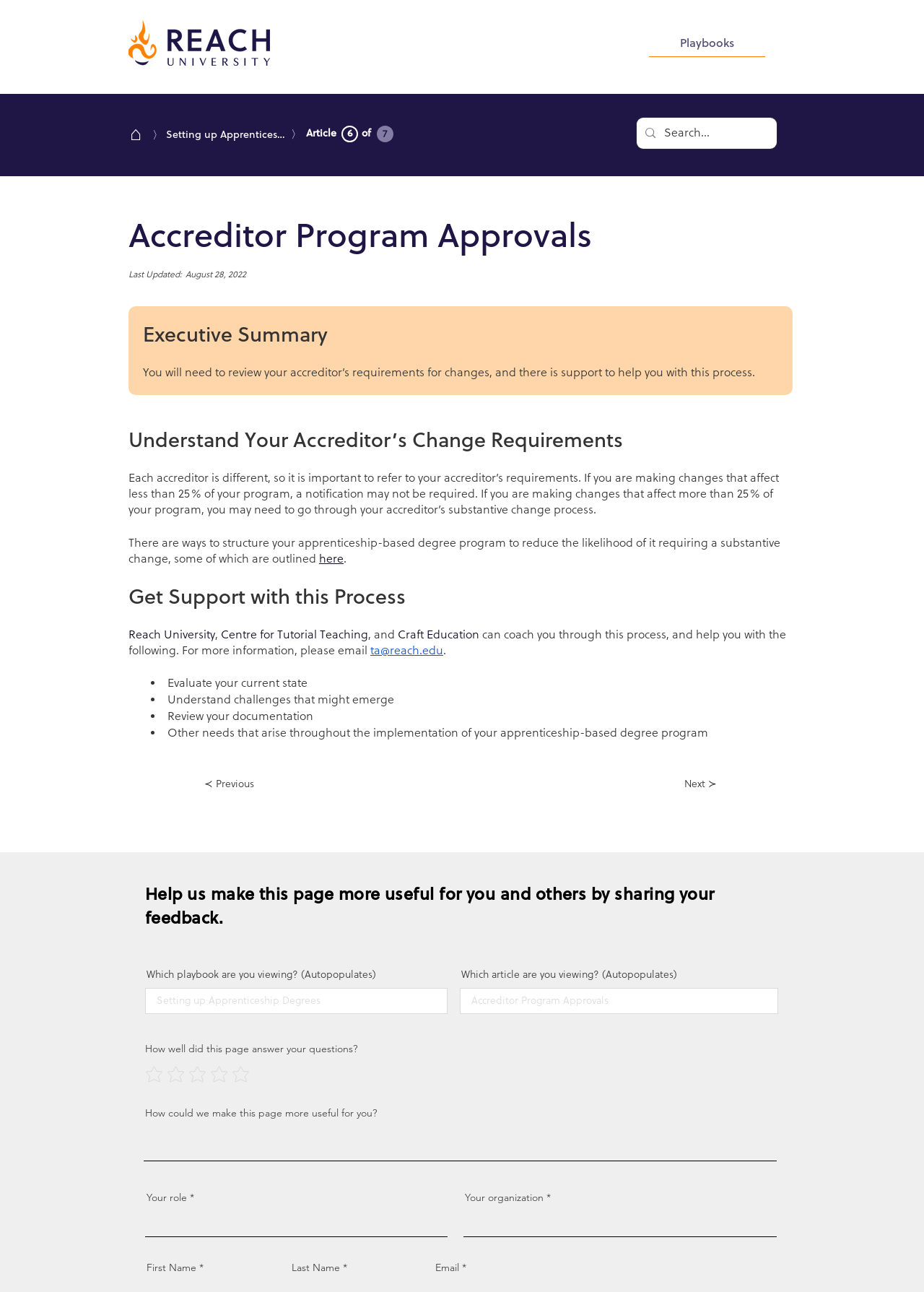What is the threshold for requiring a substantive change process?
Please provide a single word or phrase as the answer based on the screenshot.

25% of the program